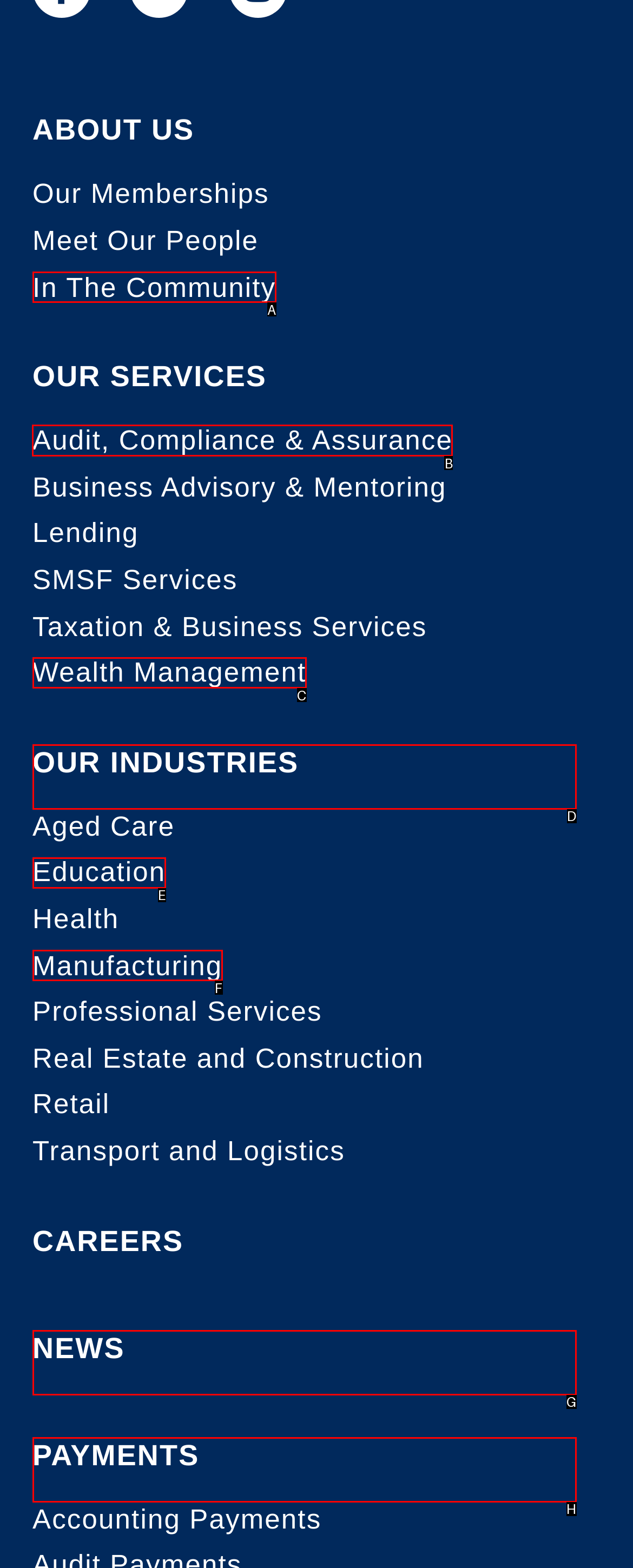Identify the HTML element I need to click to complete this task: explore audit services Provide the option's letter from the available choices.

B